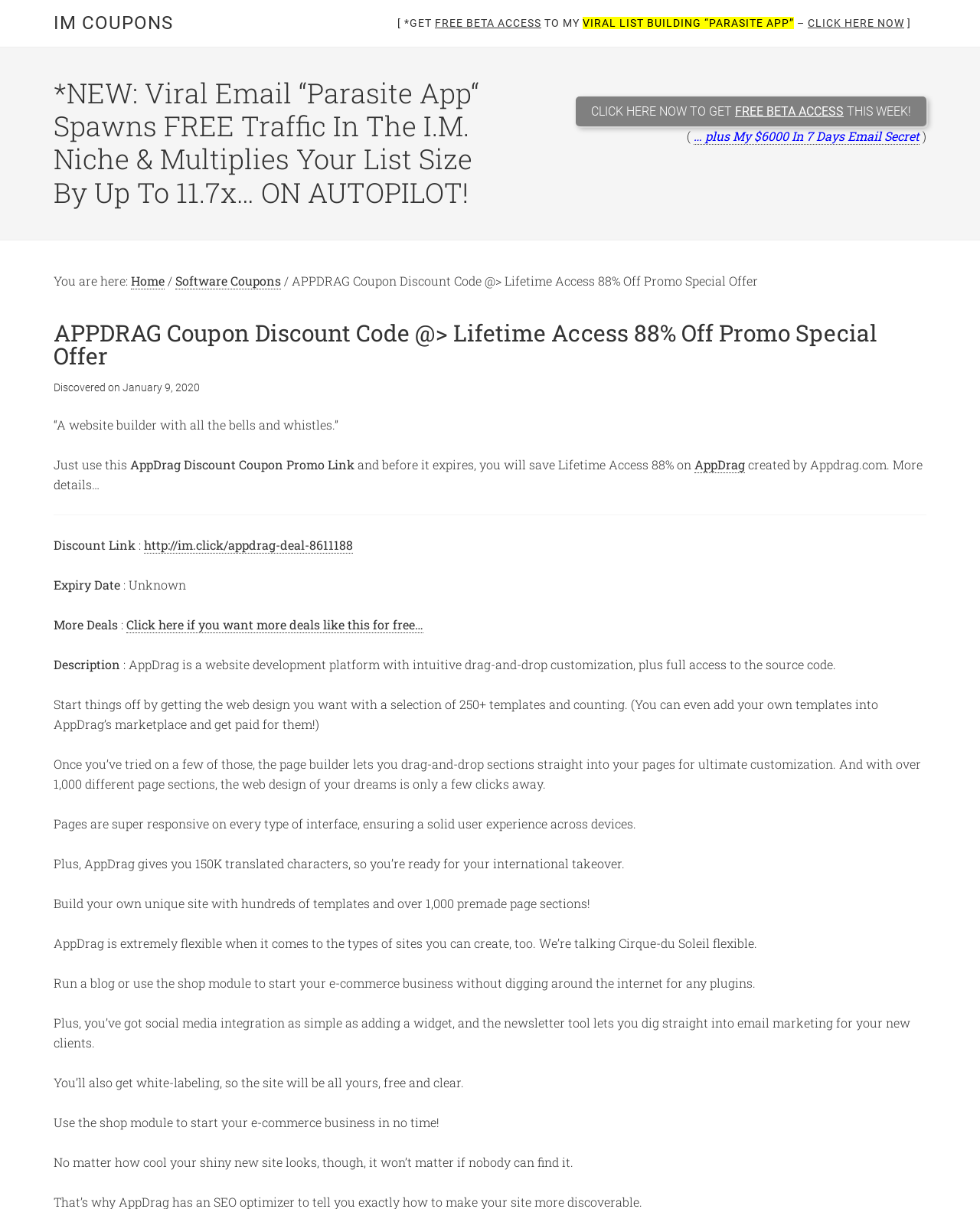Specify the bounding box coordinates of the area that needs to be clicked to achieve the following instruction: "Copy the discount link".

[0.147, 0.444, 0.36, 0.458]